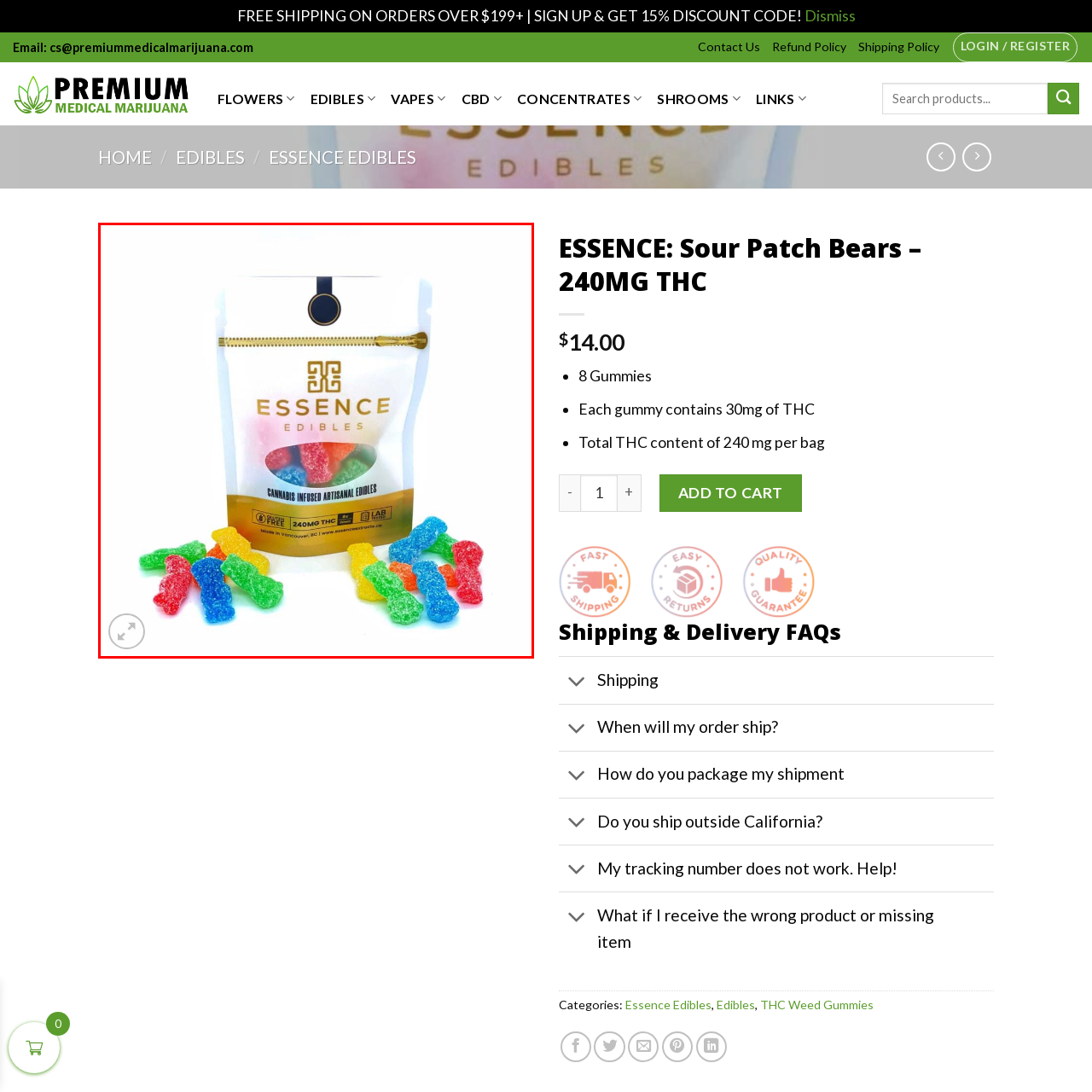Where are these edibles made?  
Look closely at the image marked by the red border and give a detailed response rooted in the visual details found within the image.

The caption specifies that the edibles are made in Vancouver, BC, indicating the location of their production.